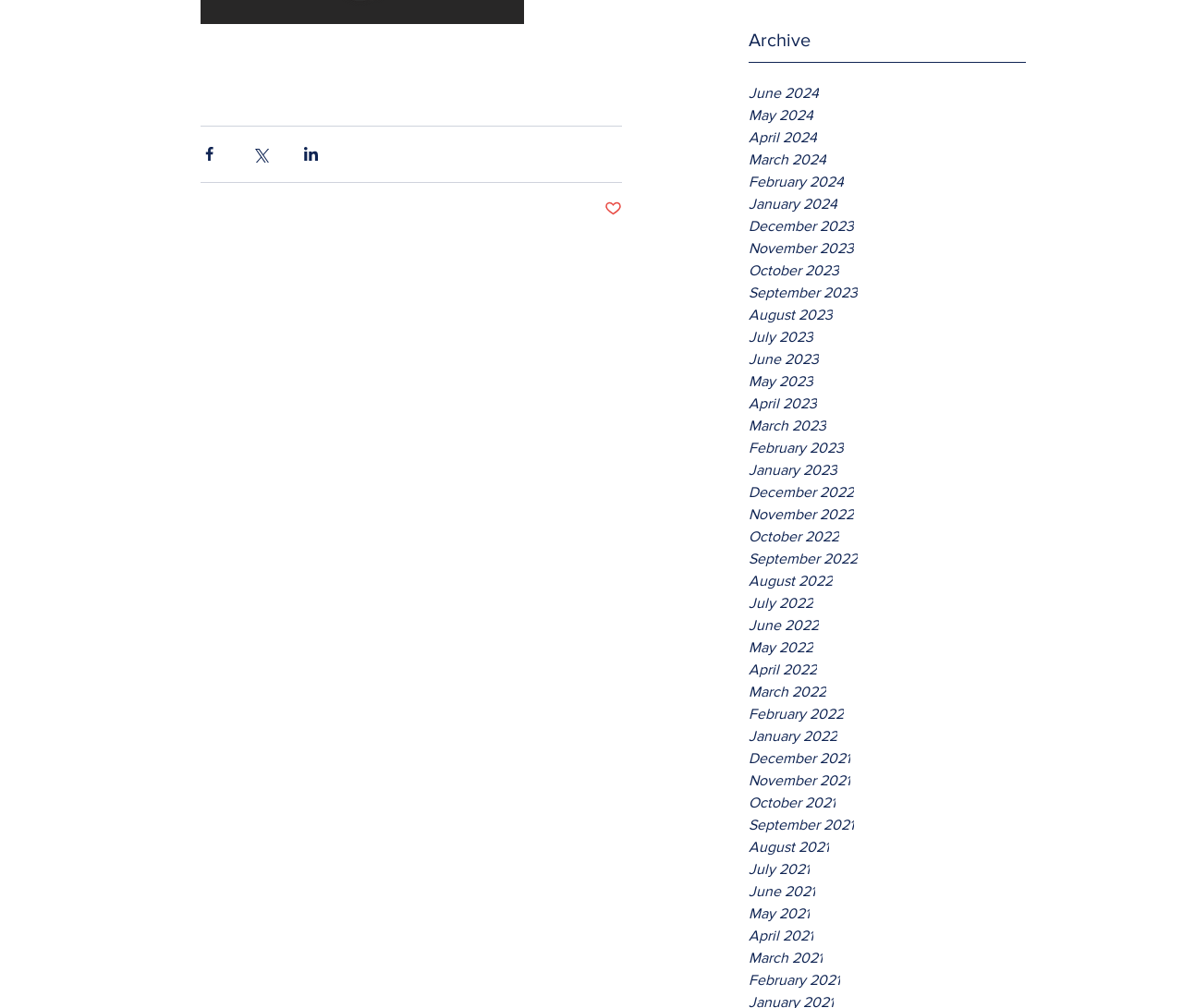Using the provided element description, identify the bounding box coordinates as (top-left x, top-left y, bottom-right x, bottom-right y). Ensure all values are between 0 and 1. Description: February 2022

[0.633, 0.697, 0.867, 0.719]